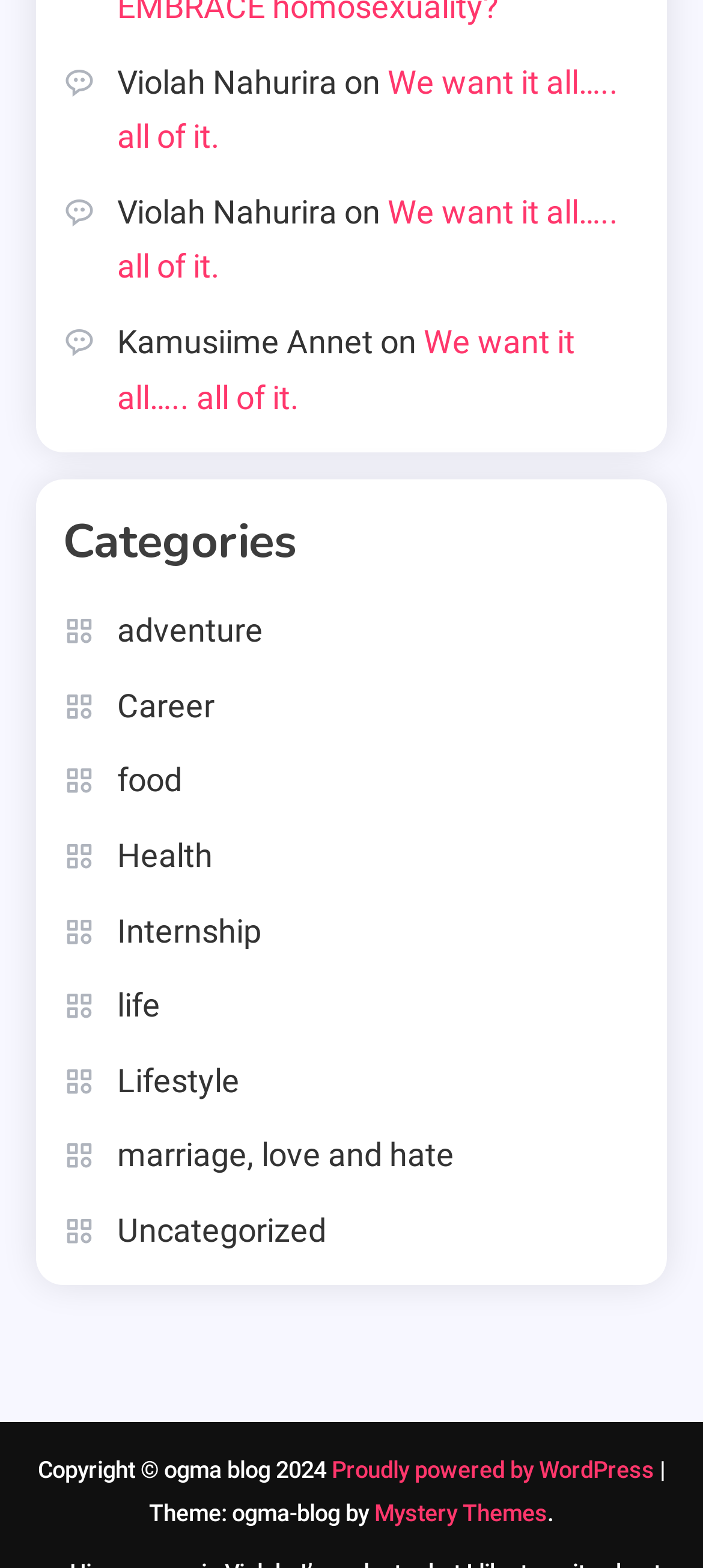Determine the bounding box coordinates of the clickable region to carry out the instruction: "Check the copyright information".

[0.054, 0.929, 0.472, 0.947]